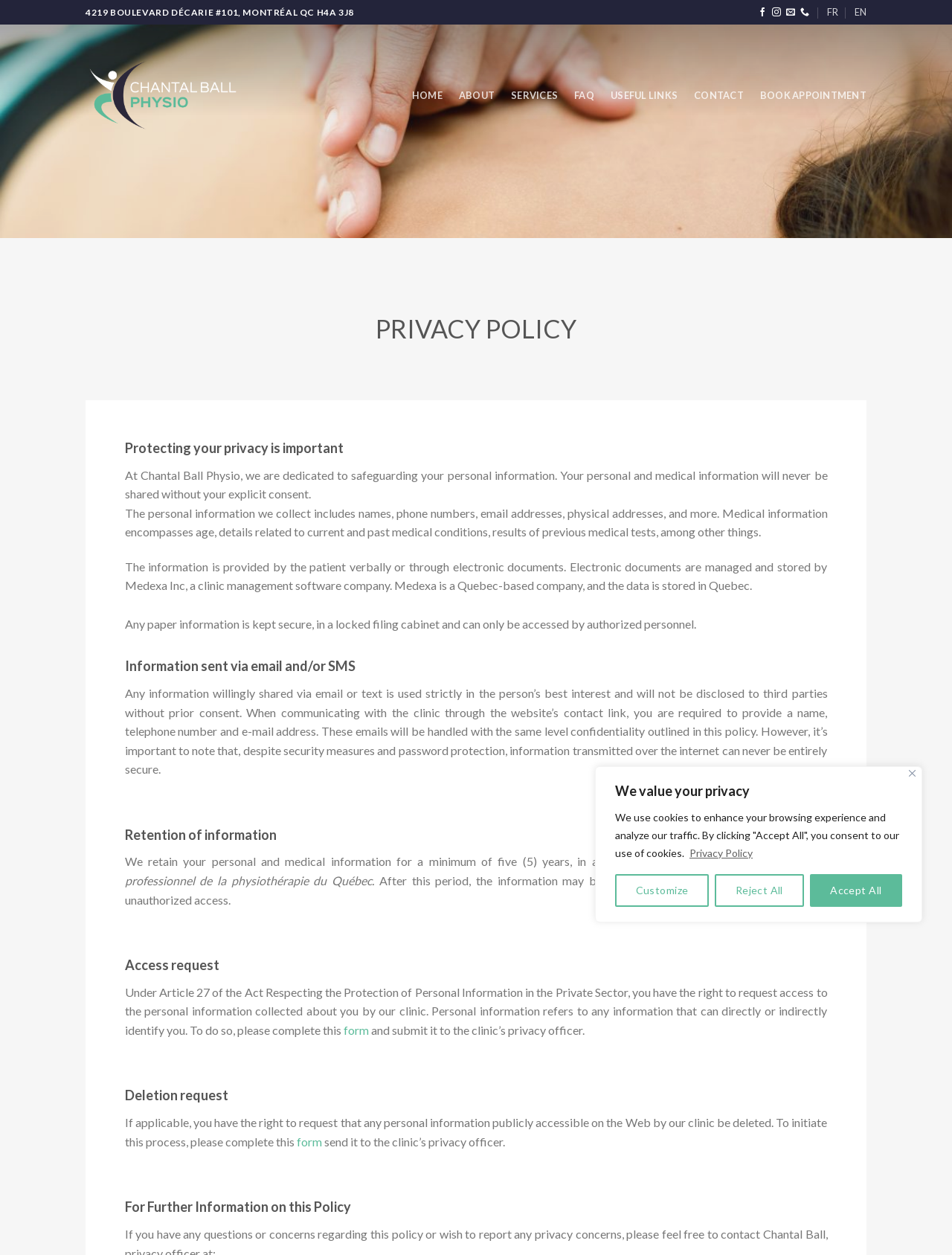Describe all significant elements and features of the webpage.

This webpage is about the privacy policy of Chantal Ball Physio. At the top, there is a banner with a "Close" button on the right side, which contains a message about cookies and privacy policy. Below the banner, there is a heading "We value your privacy" followed by a paragraph of text explaining the use of cookies. There are three buttons: "Customize", "Reject All", and "Accept All" aligned horizontally.

On the top-left corner, there is a logo of Chantal Ball Physio with a link to the homepage. Below the logo, there are several links to different sections of the website, including "HOME", "ABOUT", "SERVICES", "FAQ", "USEFUL LINKS", "CONTACT", and "BOOK APPOINTMENT".

The main content of the webpage is the privacy policy, which is divided into several sections with headings. The first section is "Protecting your privacy is important", followed by a paragraph of text explaining the clinic's commitment to safeguarding personal information. The next section explains the types of personal and medical information collected by the clinic.

The following sections discuss how the information is provided, stored, and managed, including the use of electronic documents and paper filing. There is also a section on information sent via email and/or SMS, explaining how the clinic handles communication with patients.

The policy also covers the retention of information, access requests, and deletion requests. There are links to forms that patients can complete to request access to their personal information or to request deletion of publicly accessible information.

At the bottom of the page, there are links to follow the clinic on Facebook and Instagram, send an email, or call the clinic. There are also links to switch between French and English languages. Finally, there is a "Go to top" link at the bottom-right corner of the page.